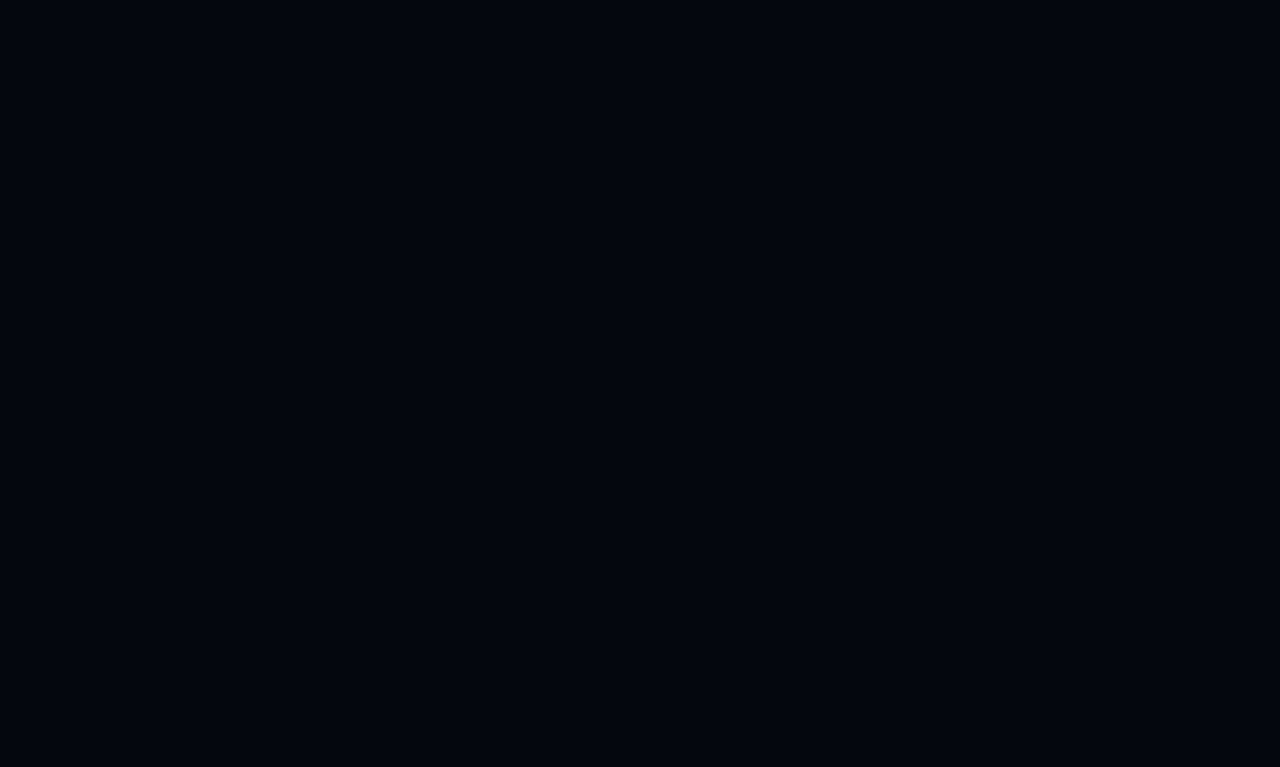Determine the bounding box coordinates for the UI element with the following description: "All Practice Areas". The coordinates should be four float numbers between 0 and 1, represented as [left, top, right, bottom].

[0.381, 0.726, 0.512, 0.774]